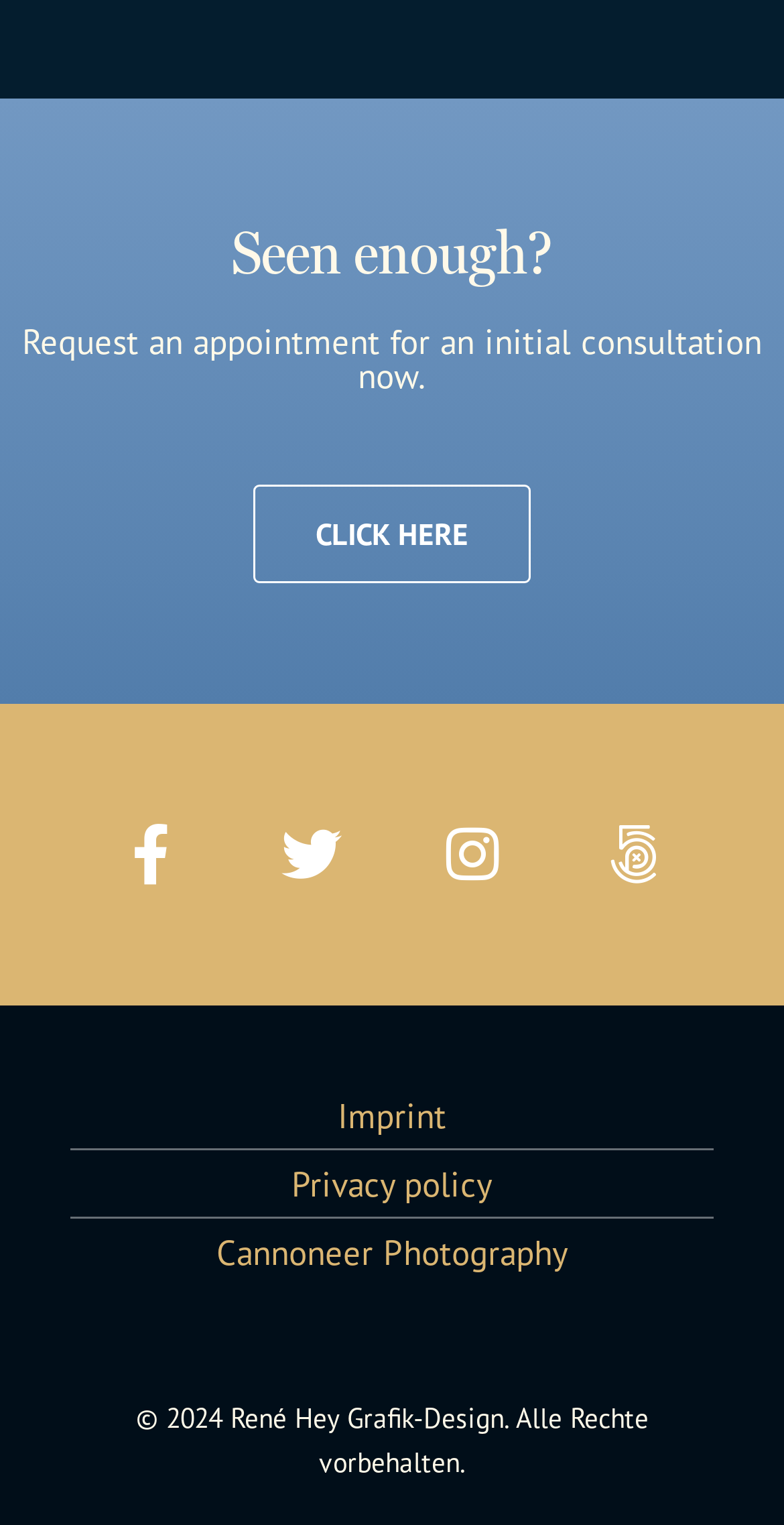What is the text above the 'CLICK HERE' button?
Please answer using one word or phrase, based on the screenshot.

Request an appointment for an initial consultation now.